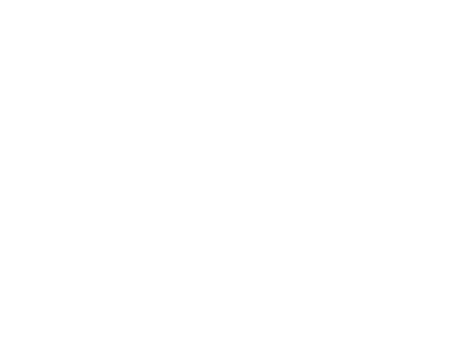Please answer the following question using a single word or phrase: 
What is the purpose of the poster?

Ideal addition to any car enthusiast's collection